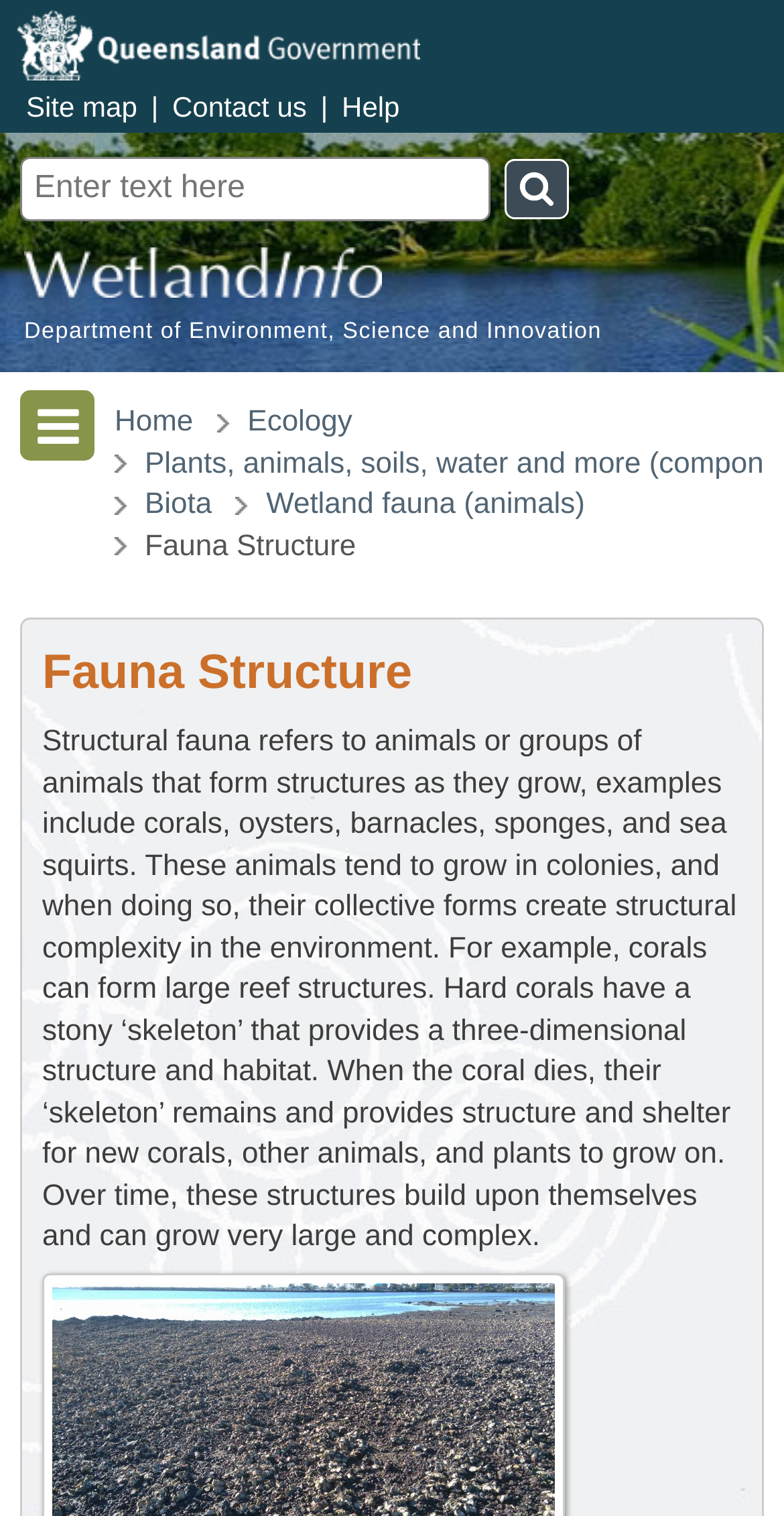Refer to the image and provide a thorough answer to this question:
What is the name of the website section that is currently being viewed?

I found the answer by looking at the heading on the webpage, which says 'Fauna Structure'. This suggests that the current webpage is about fauna structure.